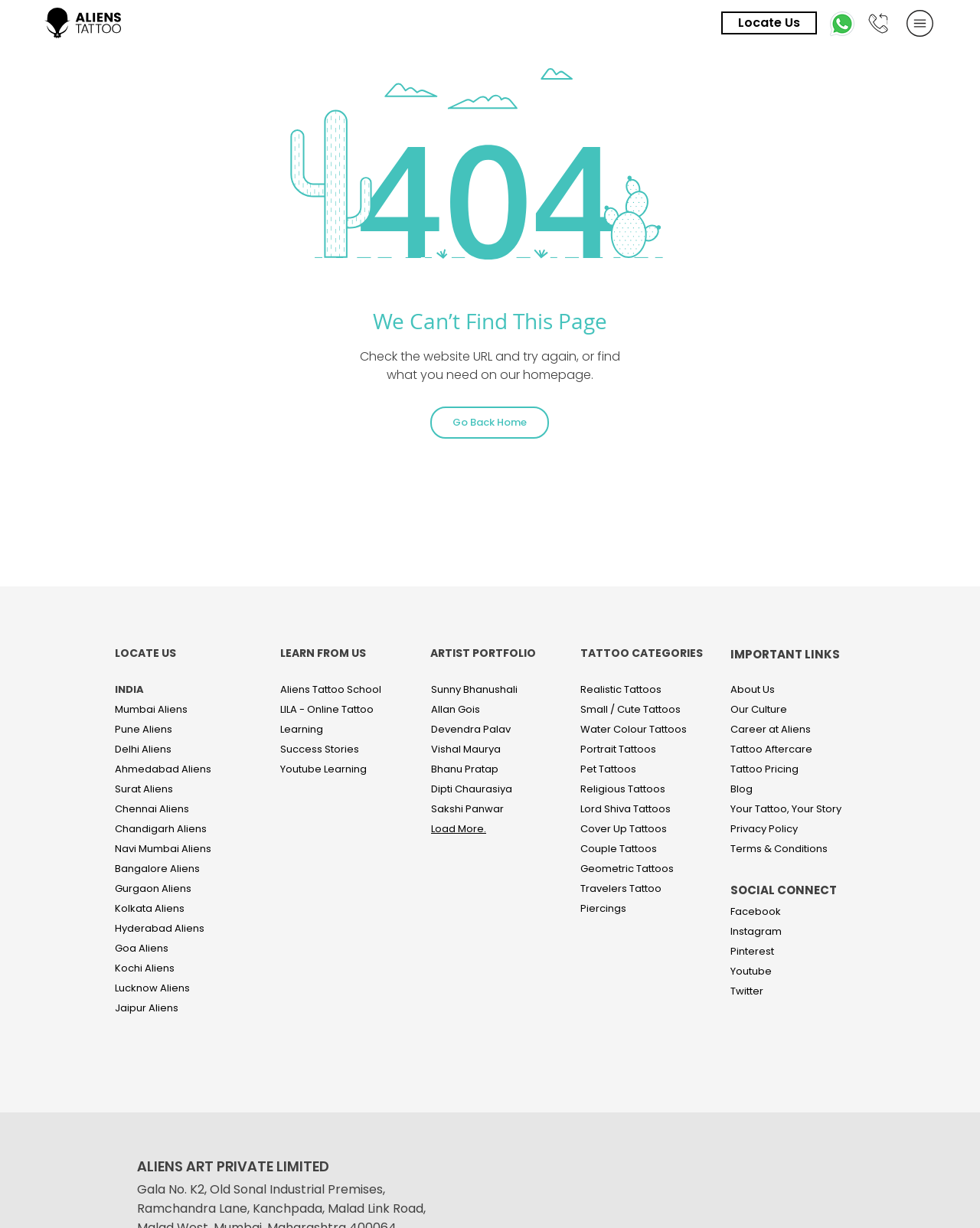From the given element description: "Sakshi Panwar", find the bounding box for the UI element. Provide the coordinates as four float numbers between 0 and 1, in the order [left, top, right, bottom].

[0.44, 0.653, 0.514, 0.665]